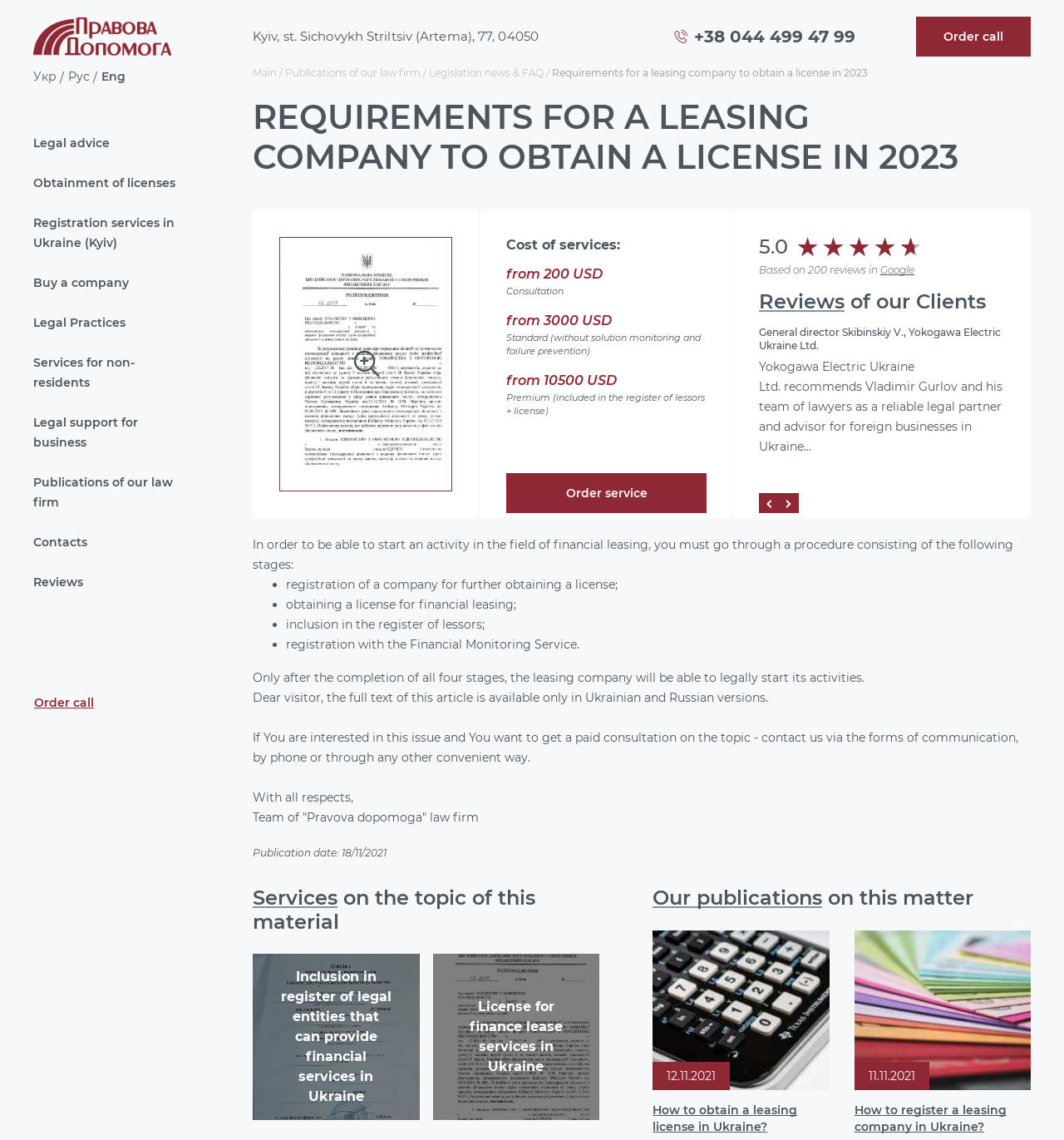Extract the bounding box coordinates for the described element: "Registration services in Ukraine (Kyiv)". The coordinates should be represented as four float numbers between 0 and 1: [left, top, right, bottom].

[0.0, 0.178, 0.195, 0.23]